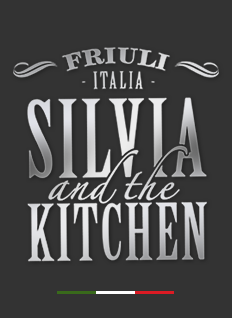Analyze the image and provide a detailed caption.

The image features an elegant logo for "Silvia and the Kitchen," beautifully presented against a dark background. The design highlights the region of Friuli, Italy, emphasizing a culinary theme. The text showcases a sophisticated typographic style, with "SILVIA" prominently featured in a bold, stylized font that conveys both warmth and authenticity. Below it, the phrase "and the kitchen" is written in a graceful, flowing script, adding a personal touch to the branding. At the bottom of the logo, the Italian flag colors—green, white, and red—are subtly incorporated, reinforcing the Italian heritage associated with the recipes and culinary traditions that Silvia shares. This logo encapsulates a passion for cooking and a celebration of Italian culture.